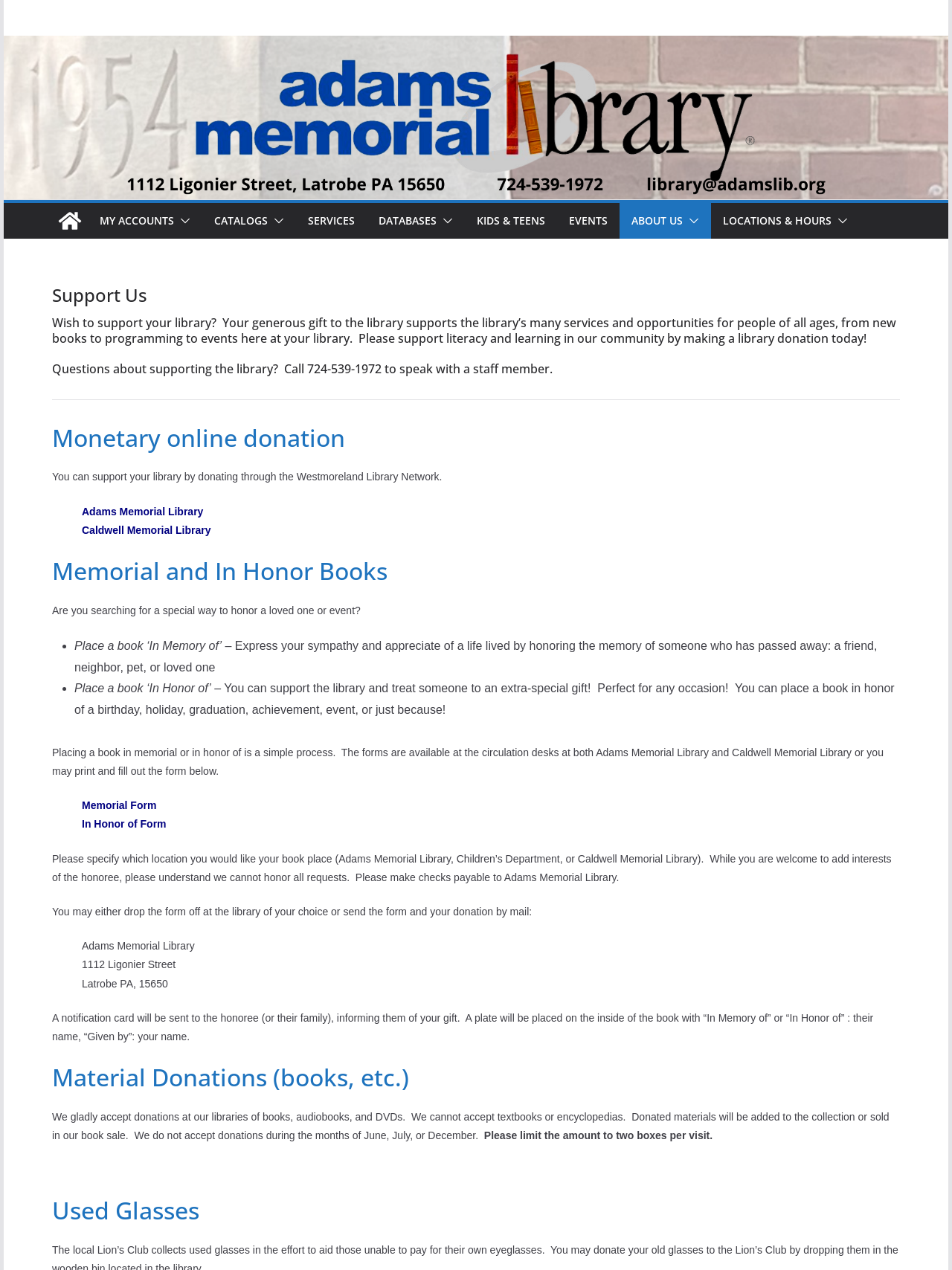What is the name of the library?
Give a detailed and exhaustive answer to the question.

The name of the library can be found in the top-left corner of the webpage, where it is written as 'Support Us – Adams Memorial Library'. Additionally, the same name is mentioned in the image and link elements throughout the webpage.